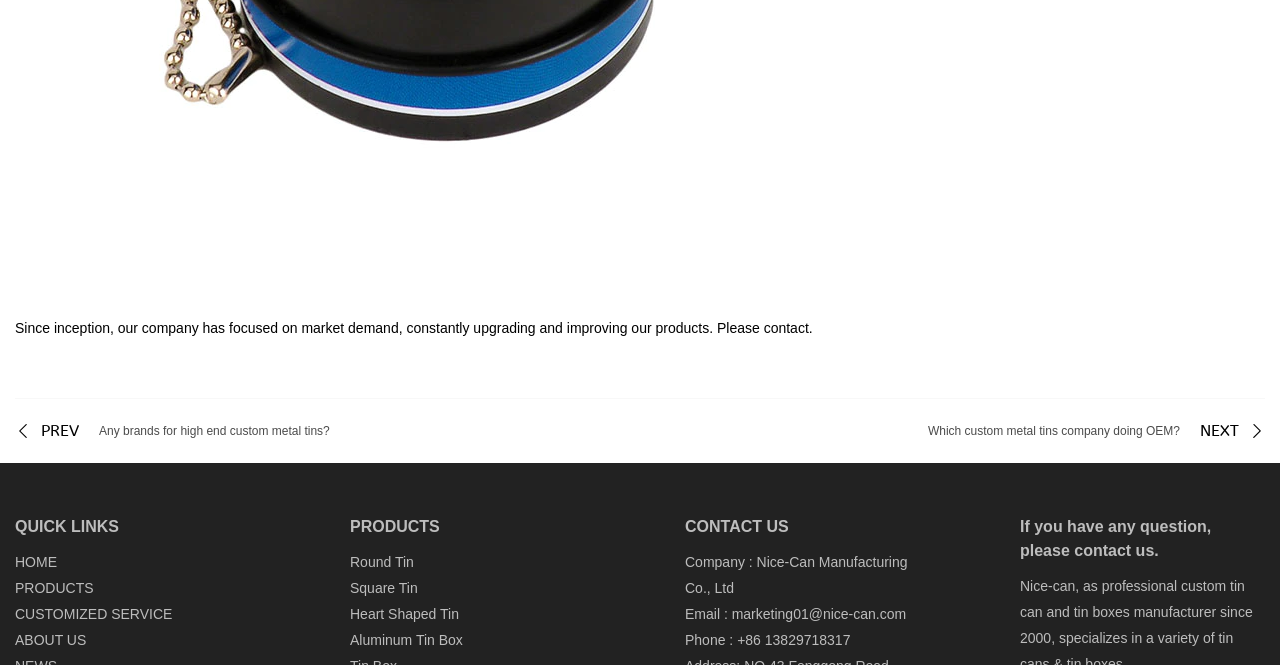Using the webpage screenshot, locate the HTML element that fits the following description and provide its bounding box: "HOME".

[0.012, 0.833, 0.045, 0.857]